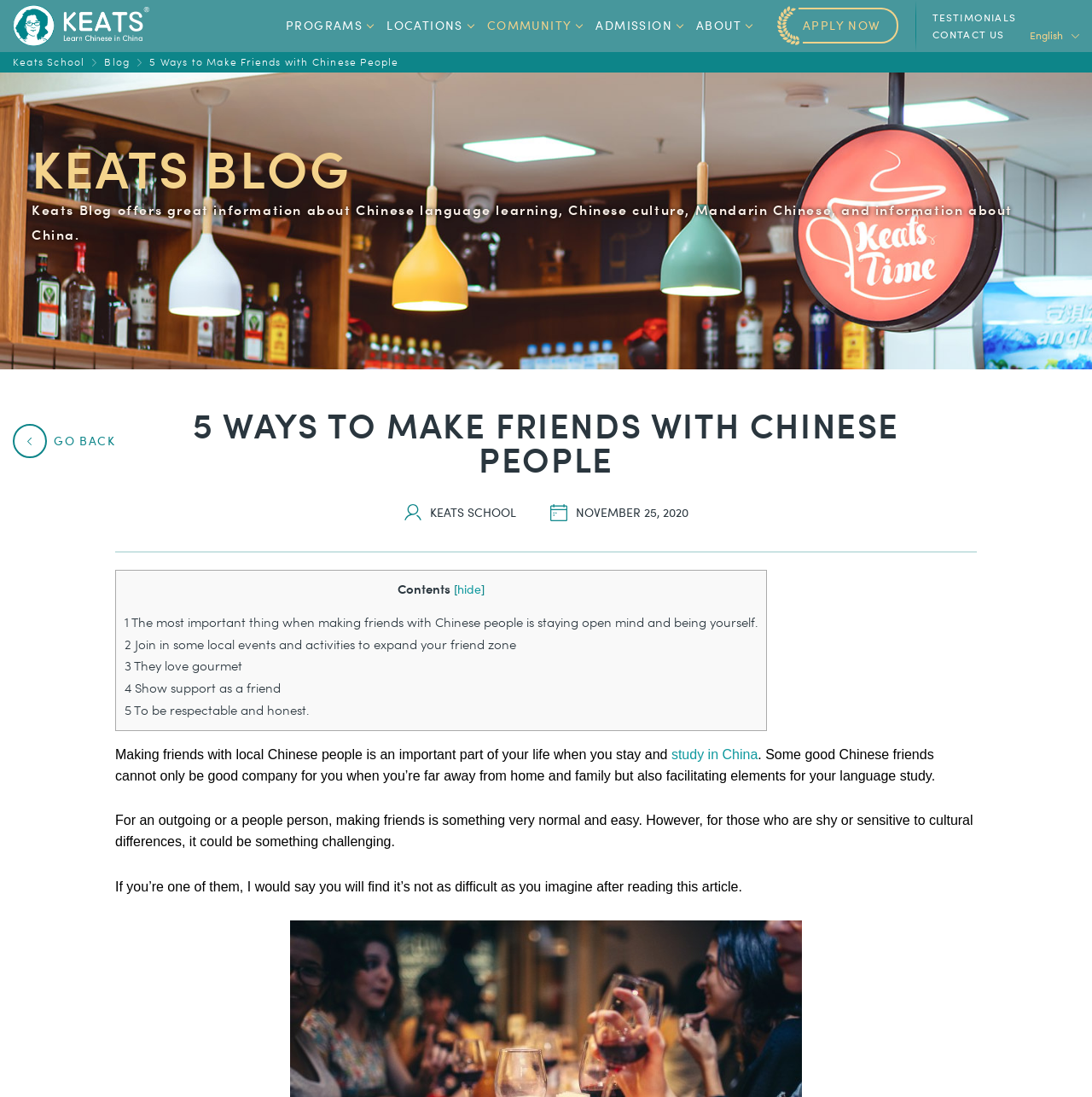What is the purpose of making friends with local Chinese people?
Give a single word or phrase as your answer by examining the image.

Good company and facilitating language study